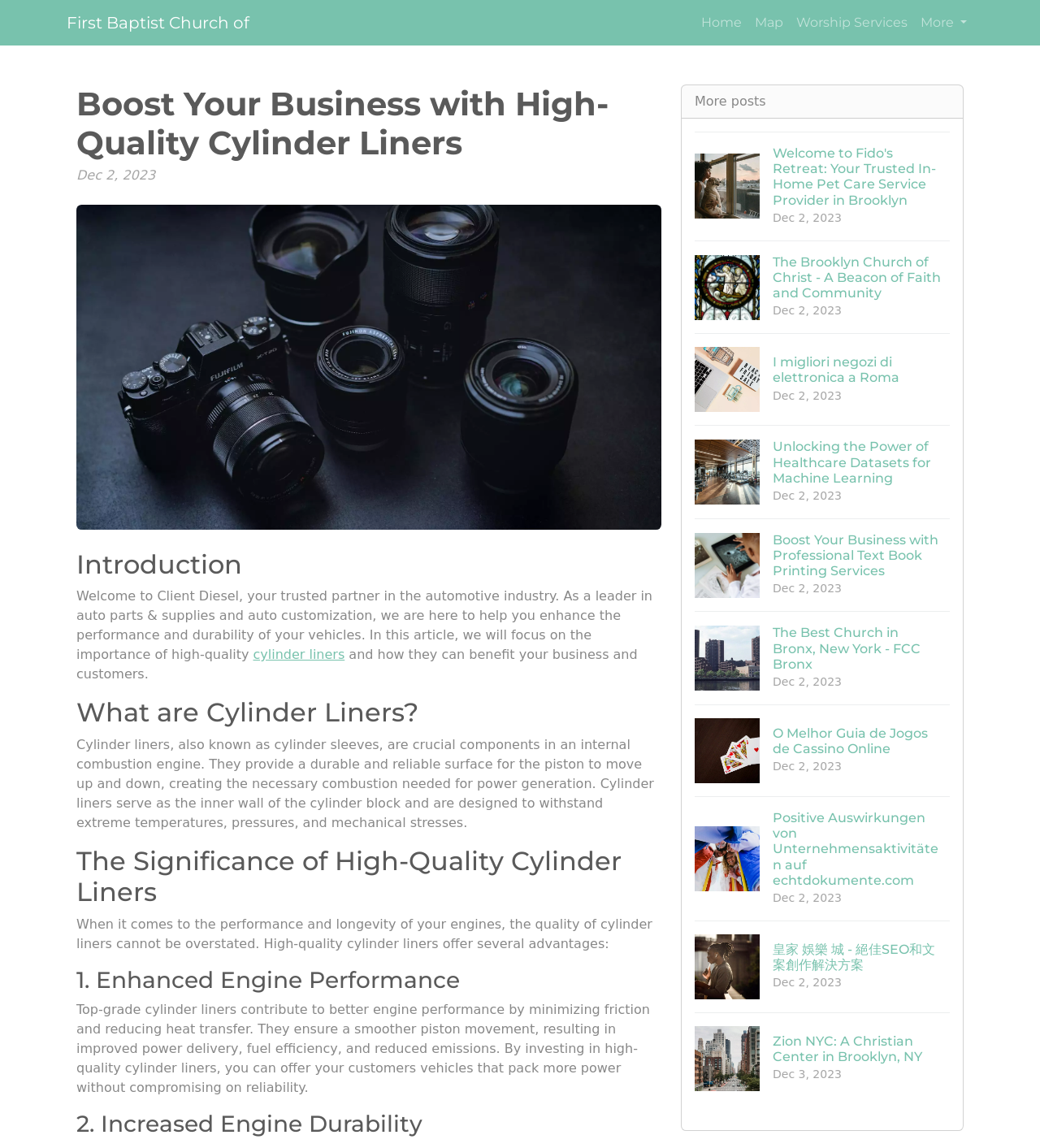Locate the UI element that matches the description September 17, 2019October 5, 2019 in the webpage screenshot. Return the bounding box coordinates in the format (top-left x, top-left y, bottom-right x, bottom-right y), with values ranging from 0 to 1.

None